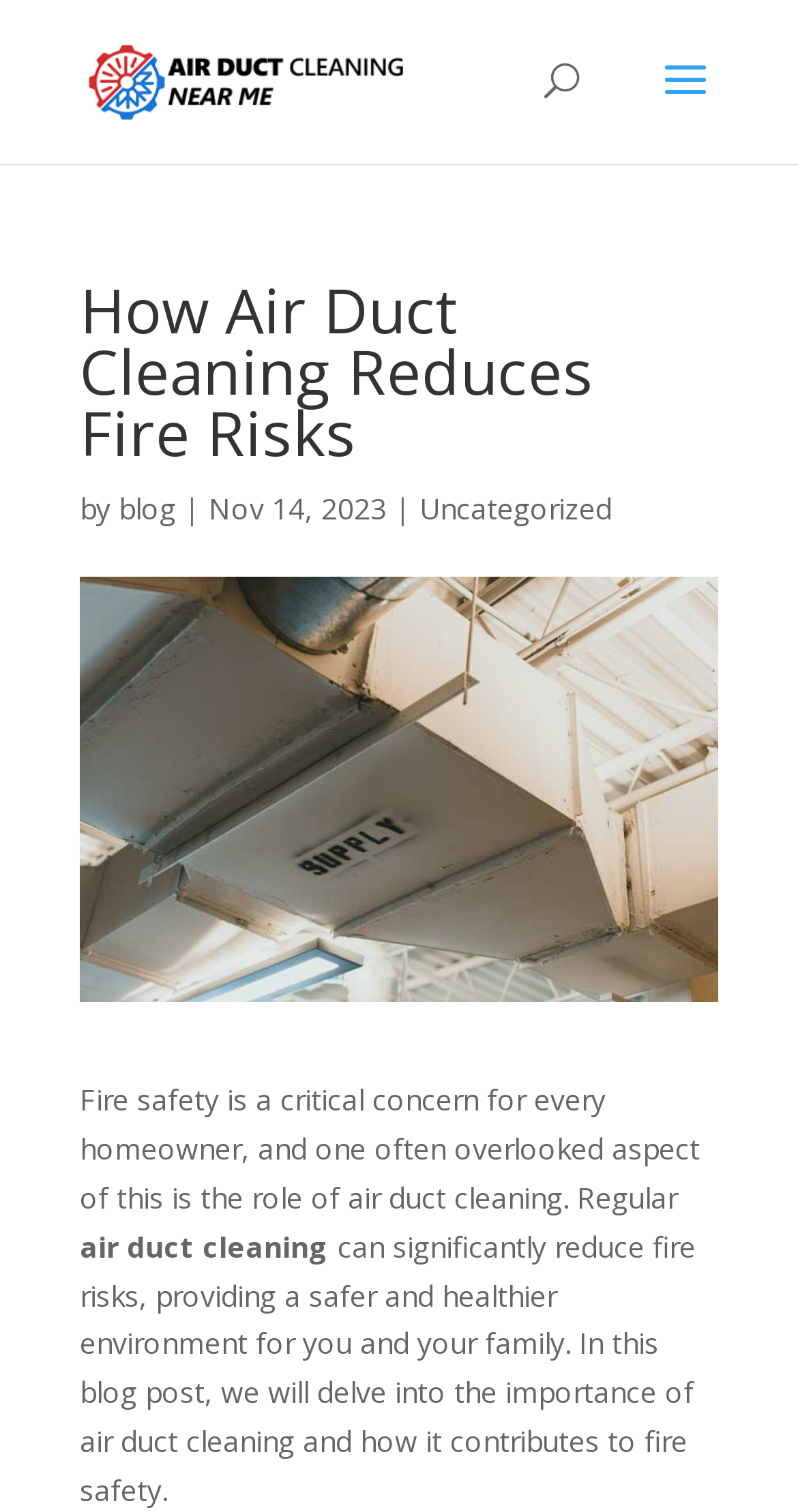What is the author of the blog post?
Please provide an in-depth and detailed response to the question.

I looked for the author's name in the blog post metadata, but it is not specified. The metadata only includes the date and category of the blog post, but not the author's name.